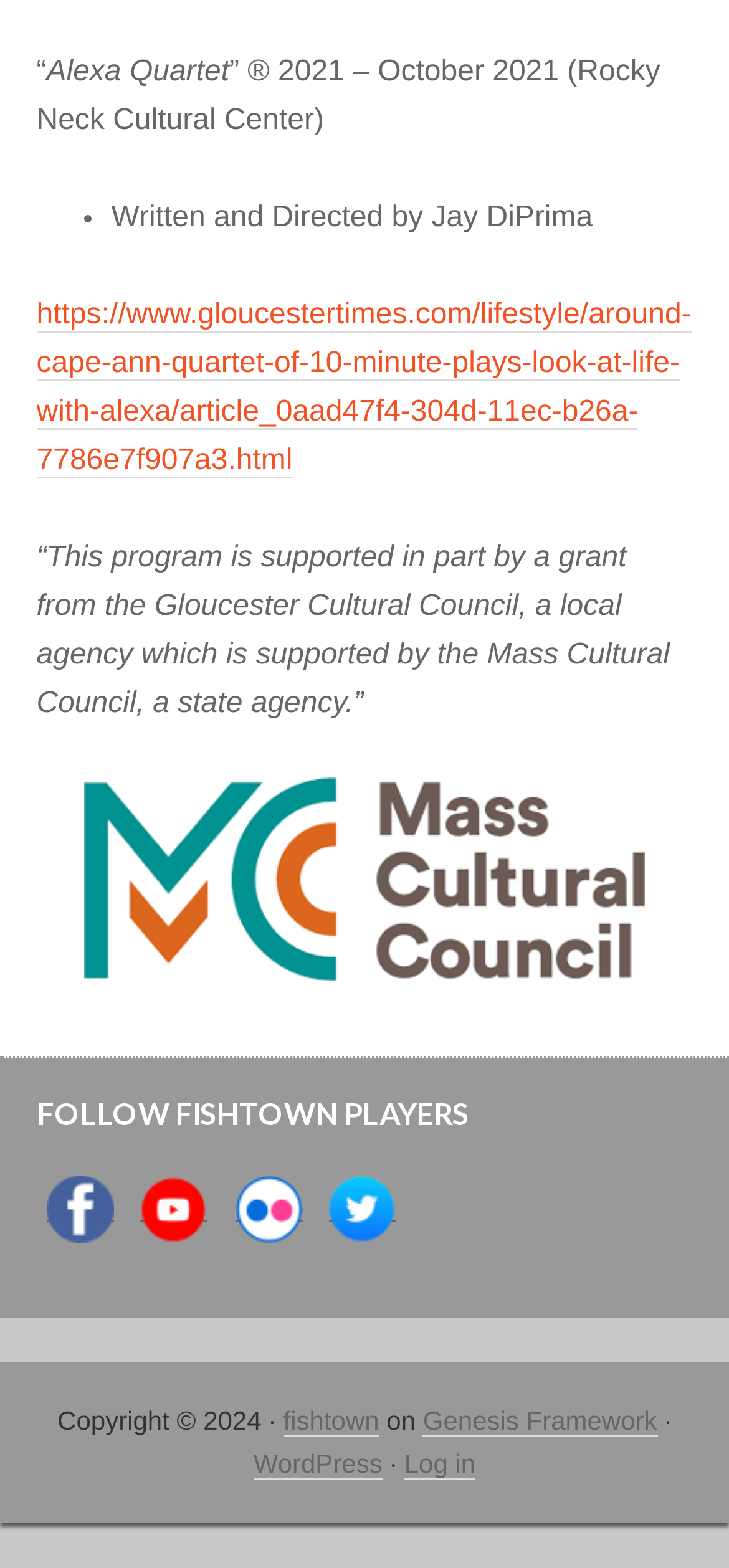What is the copyright year?
Give a single word or phrase answer based on the content of the image.

2024